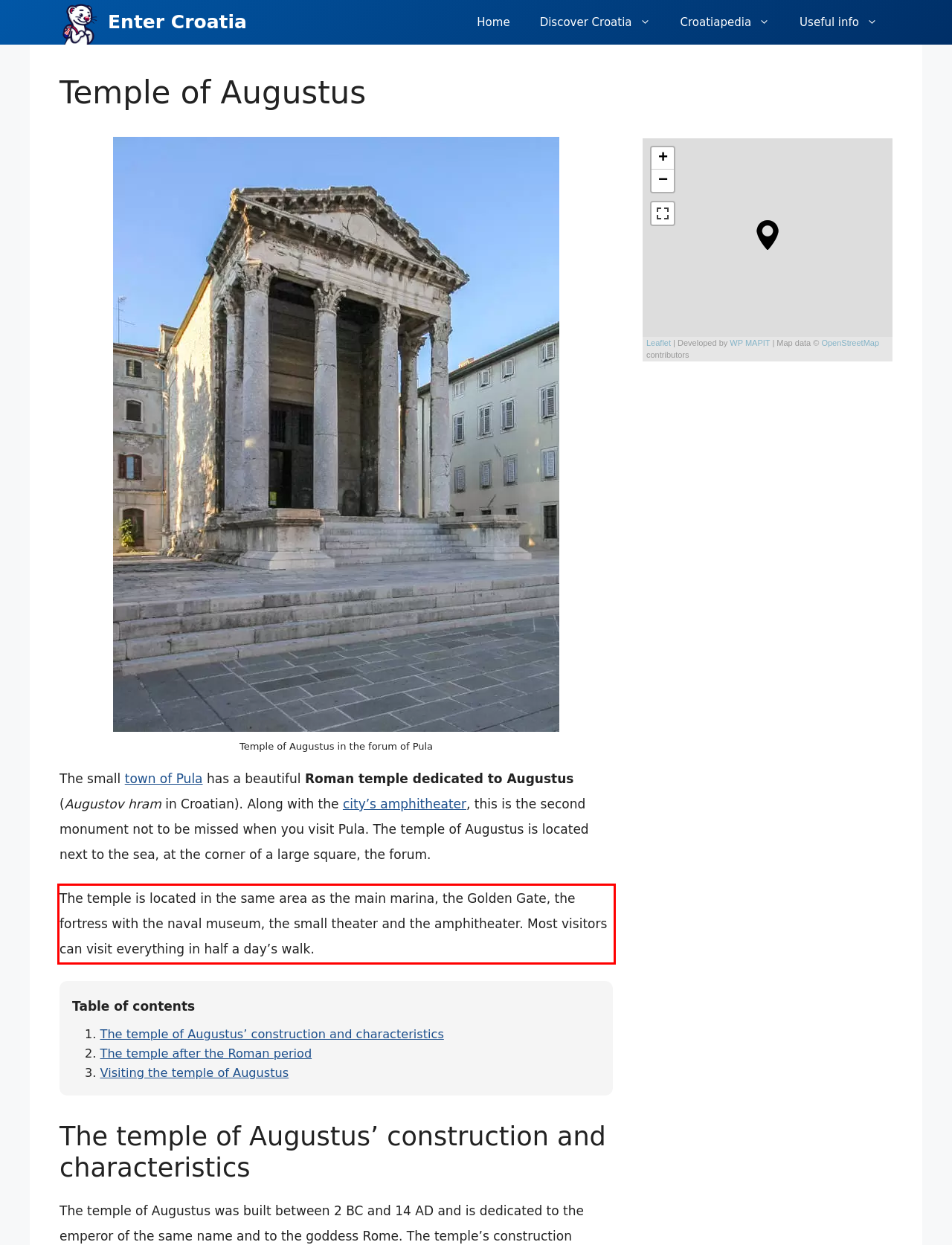The screenshot you have been given contains a UI element surrounded by a red rectangle. Use OCR to read and extract the text inside this red rectangle.

The temple is located in the same area as the main marina, the Golden Gate, the fortress with the naval museum, the small theater and the amphitheater. Most visitors can visit everything in half a day’s walk.